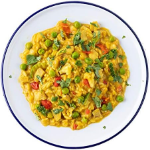Answer in one word or a short phrase: 
Is the meal gluten-free?

Yes